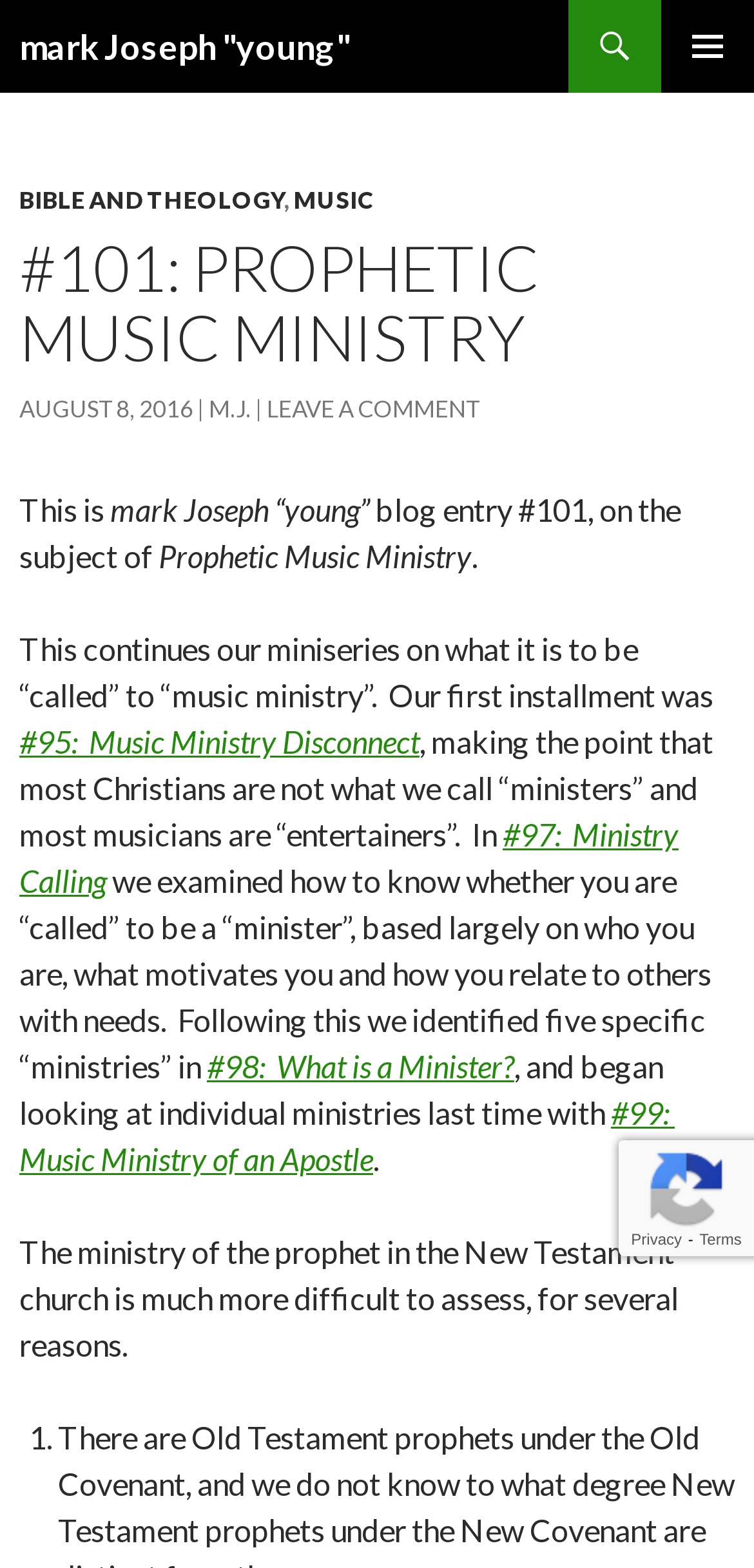How many list markers are there in this webpage?
Please look at the screenshot and answer using one word or phrase.

1